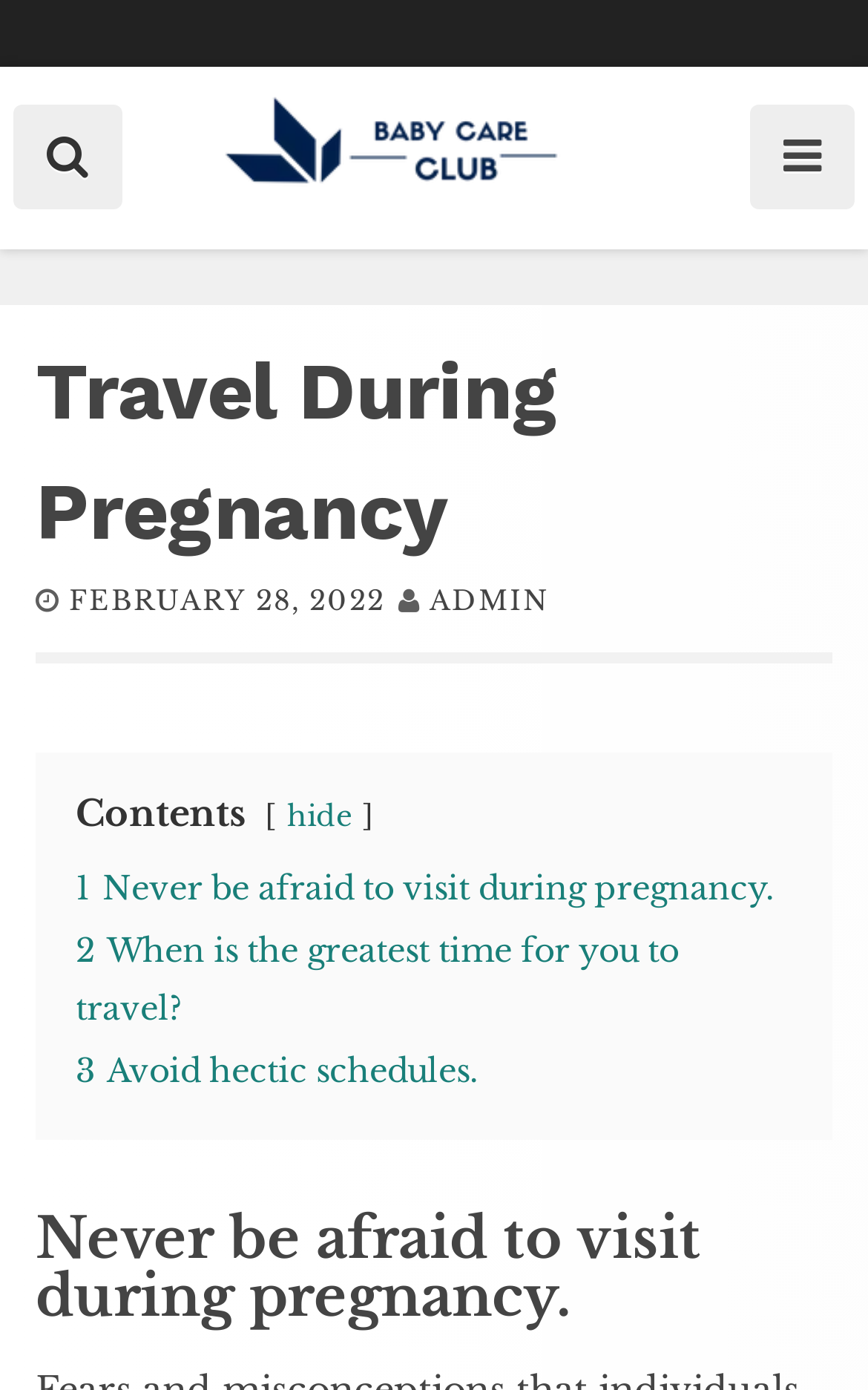What is the primary heading on this webpage?

Travel During Pregnancy